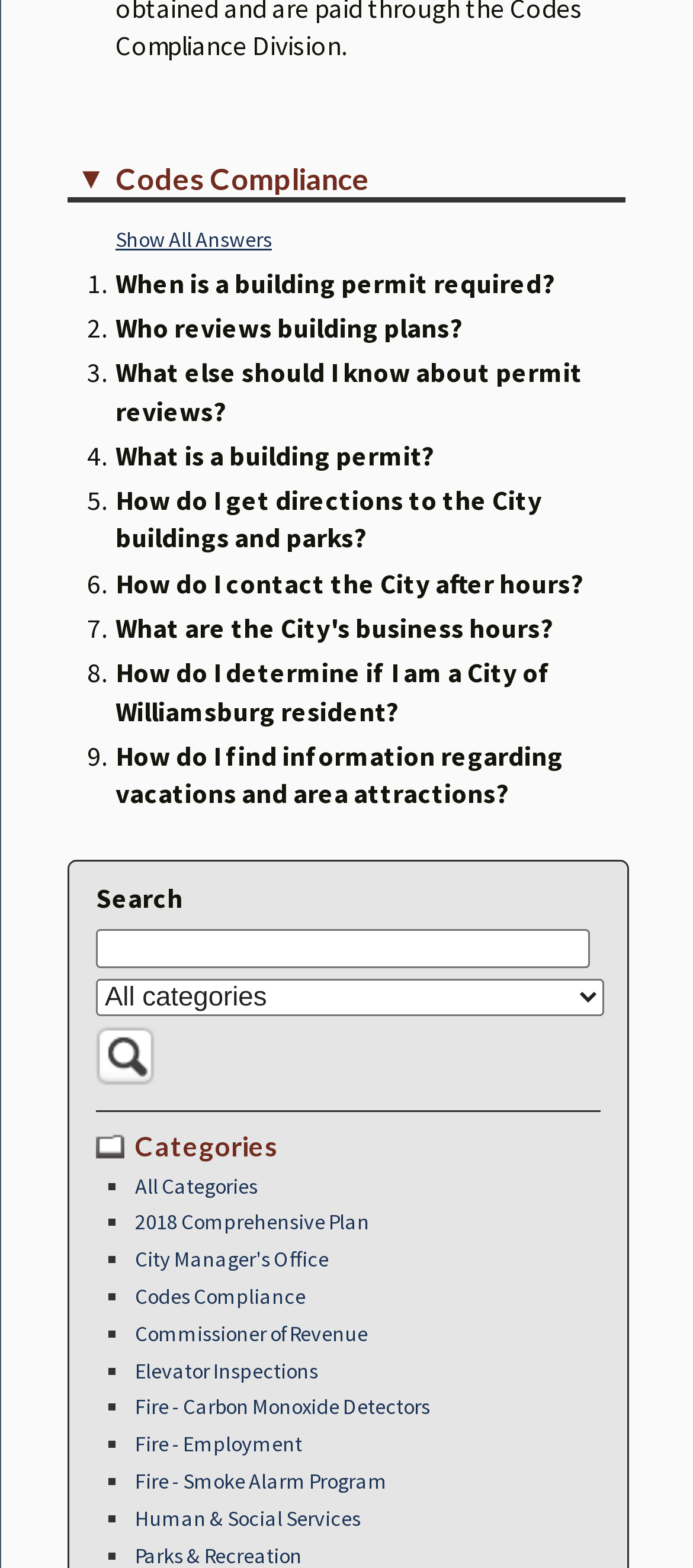What is the purpose of the 'Show All Answers' link?
Kindly offer a detailed explanation using the data available in the image.

Based on the context, I inferred that the 'Show All Answers' link is used to display all the answers to the questions listed on the page.